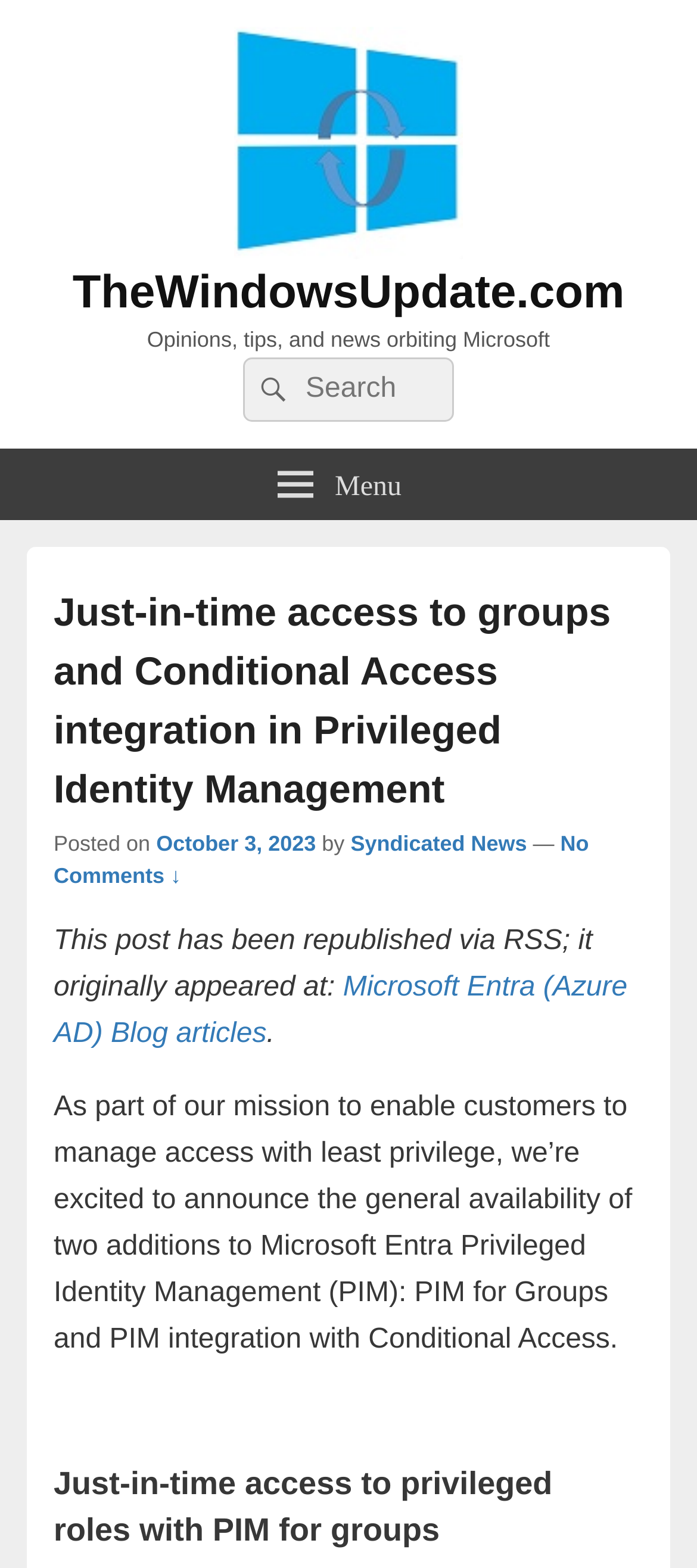Give a one-word or short phrase answer to the question: 
What is the author of the post?

Syndicated News